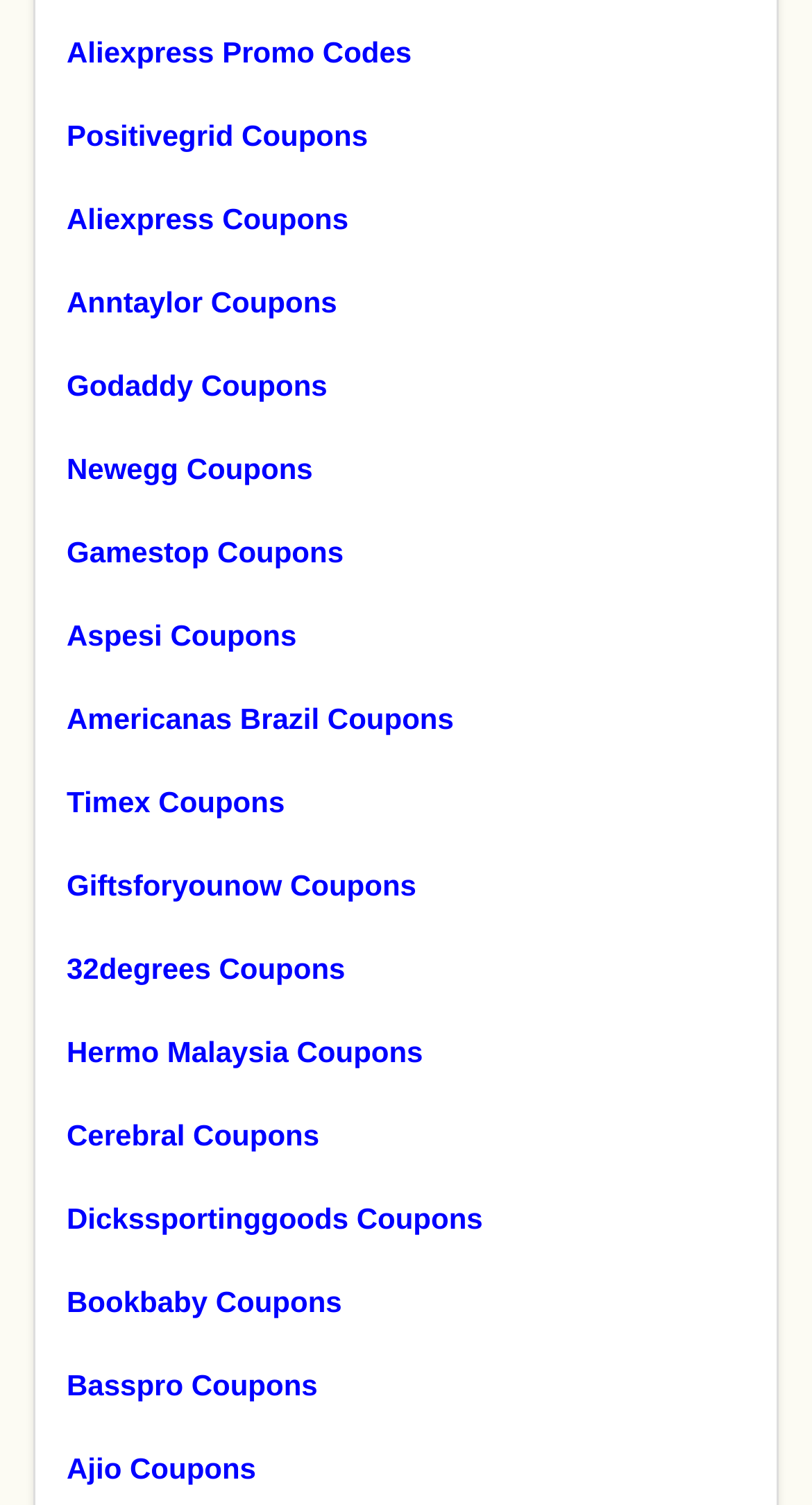Provide your answer to the question using just one word or phrase: What is the vertical position of the link 'Cerebral Coupons'?

Below the middle